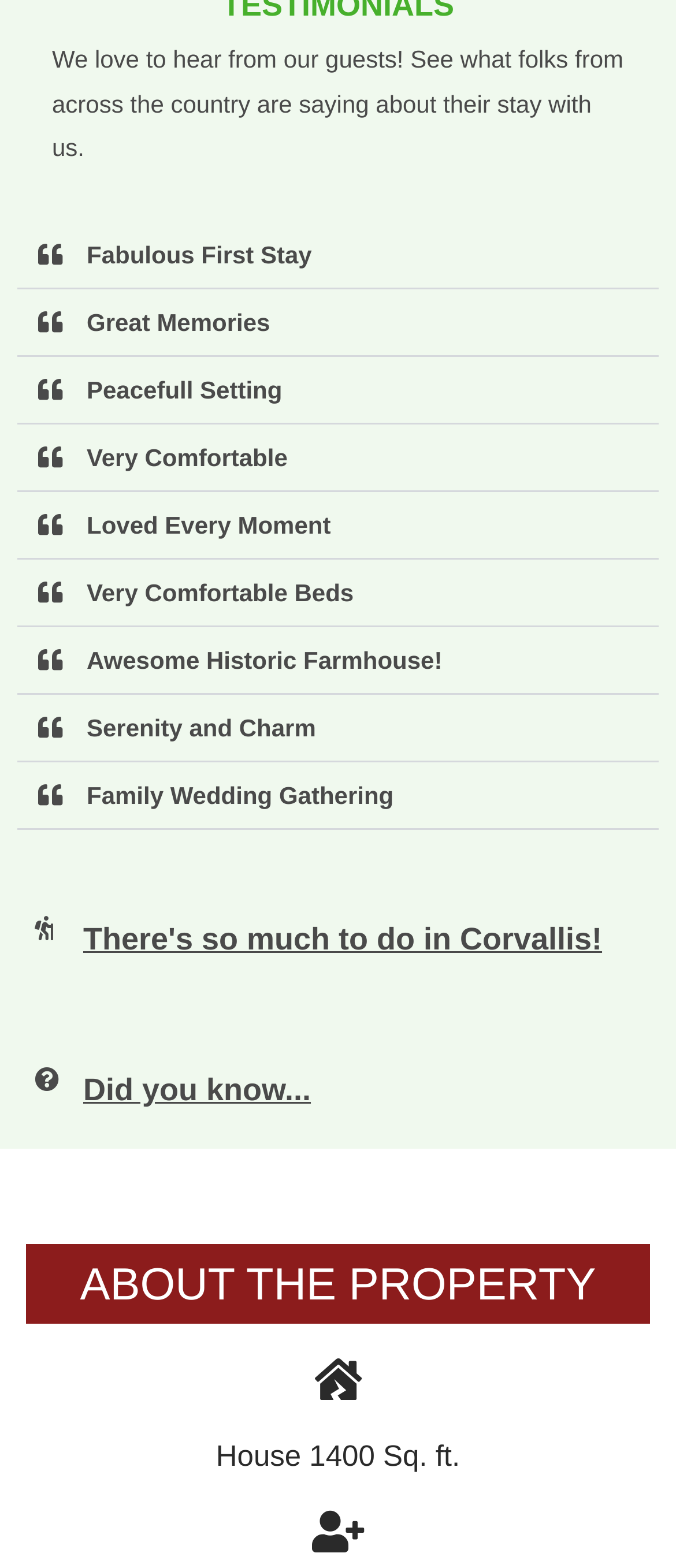What is the tone of the guest reviews on the webpage?
Ensure your answer is thorough and detailed.

The labels on the buttons, such as 'Fabulous First Stay', 'Great Memories', and 'Loved Every Moment', suggest that the tone of the guest reviews on the webpage is overwhelmingly positive.